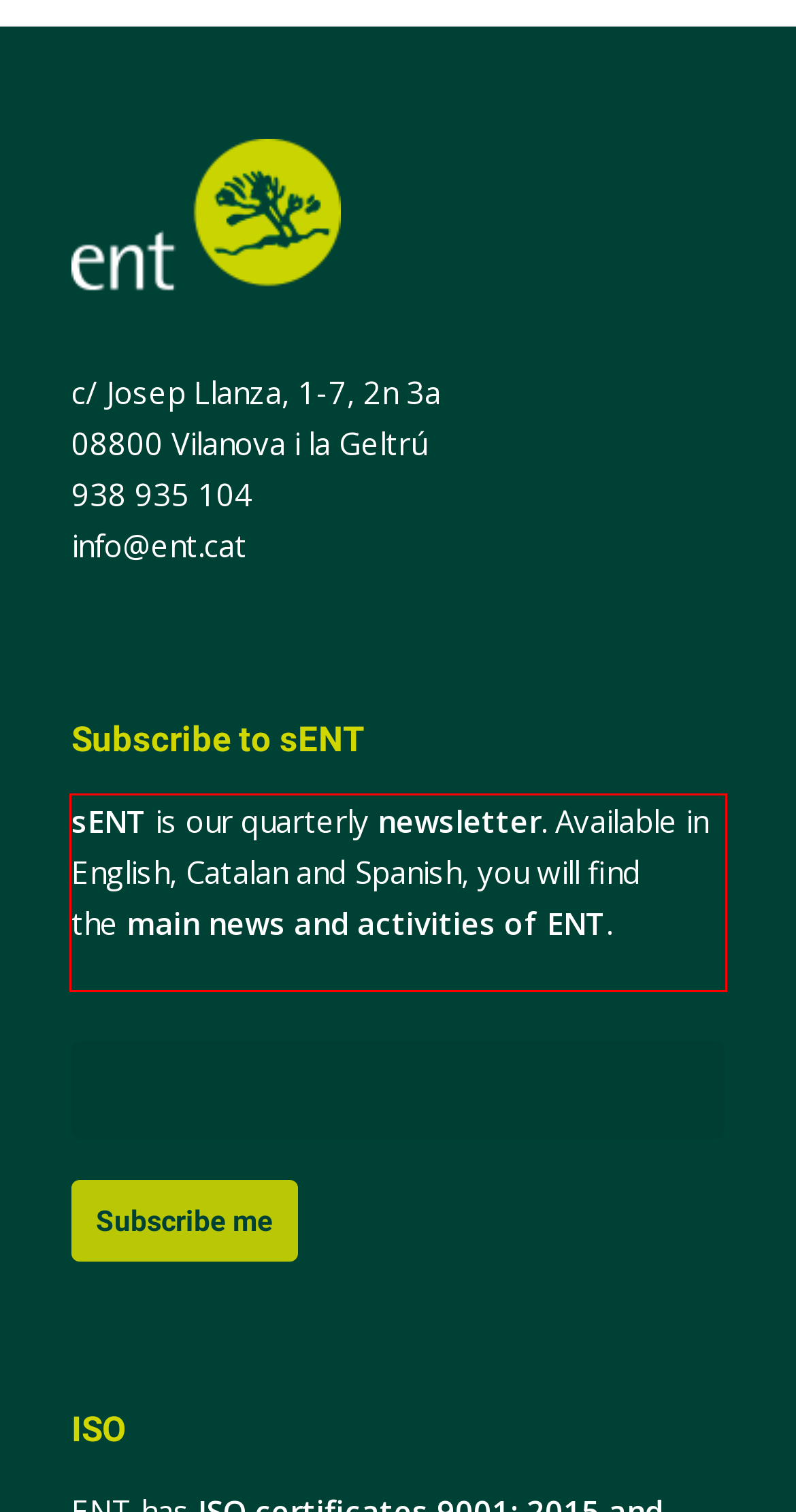Identify the text inside the red bounding box in the provided webpage screenshot and transcribe it.

sENT is our quarterly newsletter. Available in English, Catalan and Spanish, you will find the main news and activities of ENT.